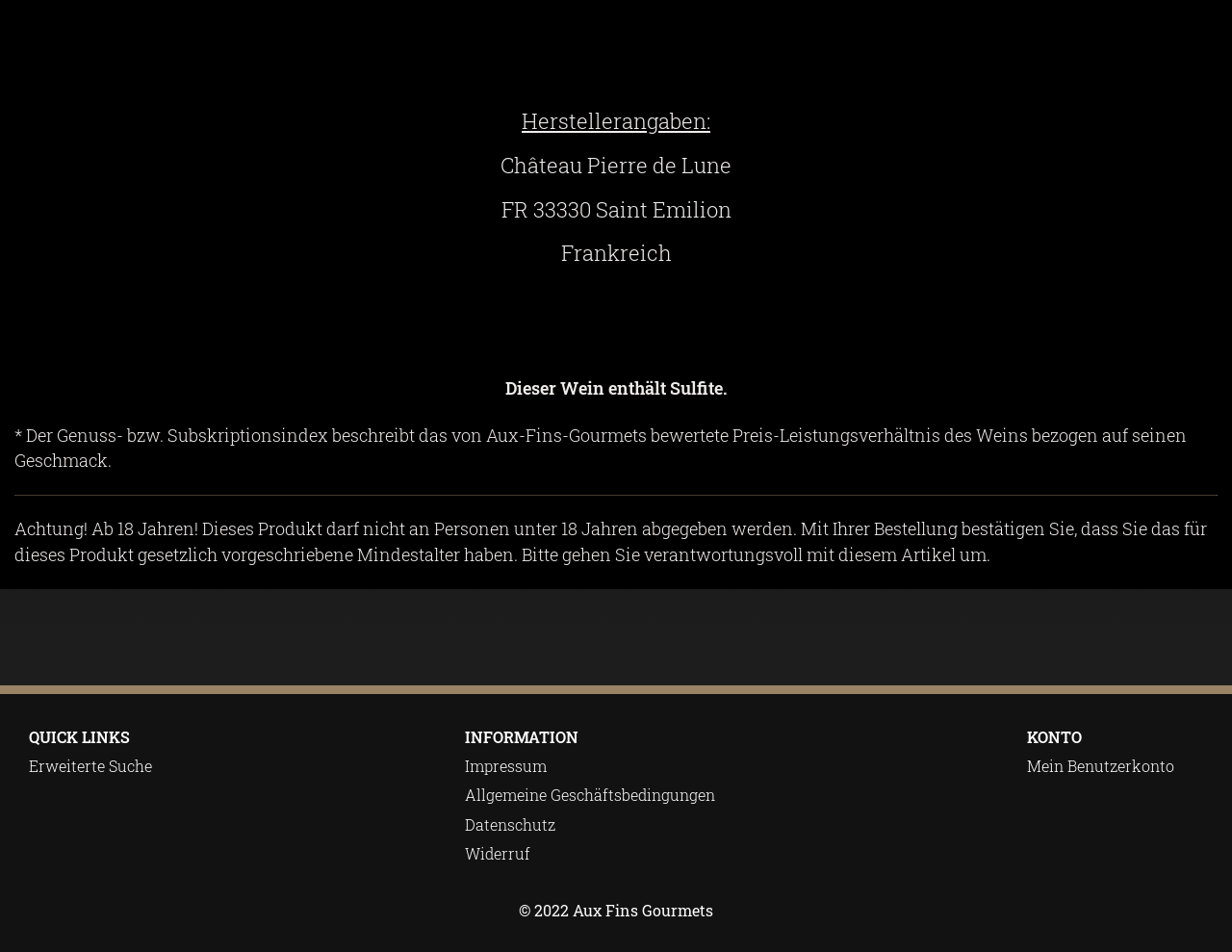Look at the image and answer the question in detail:
What is the minimum age to purchase this product?

The minimum age to purchase this product is mentioned in the static text element 'Achtung! Ab 18 Jahren! Dieses Produkt darf nicht an Personen unter 18 Jahren abgegeben werden.' which is located at the middle of the webpage, indicating the age restriction for purchasing this product.